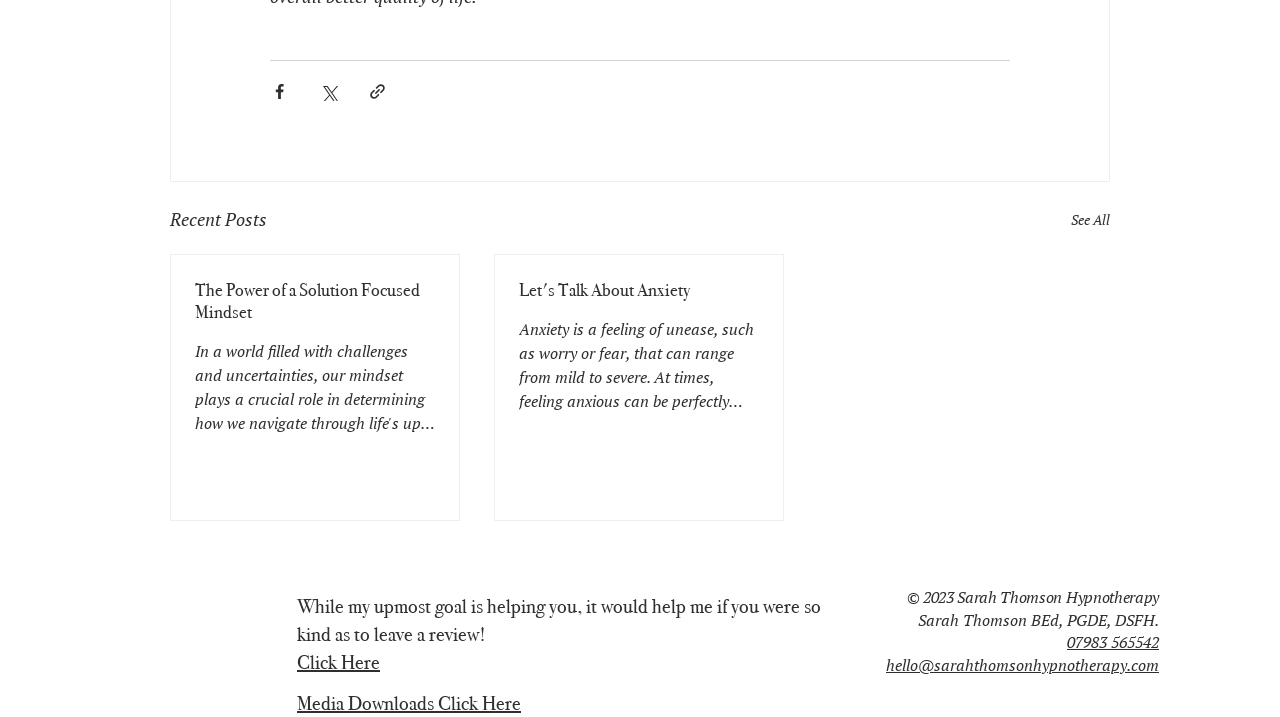What is the profession of Sarah Thomson?
Look at the image and answer the question with a single word or phrase.

Hypnotherapy